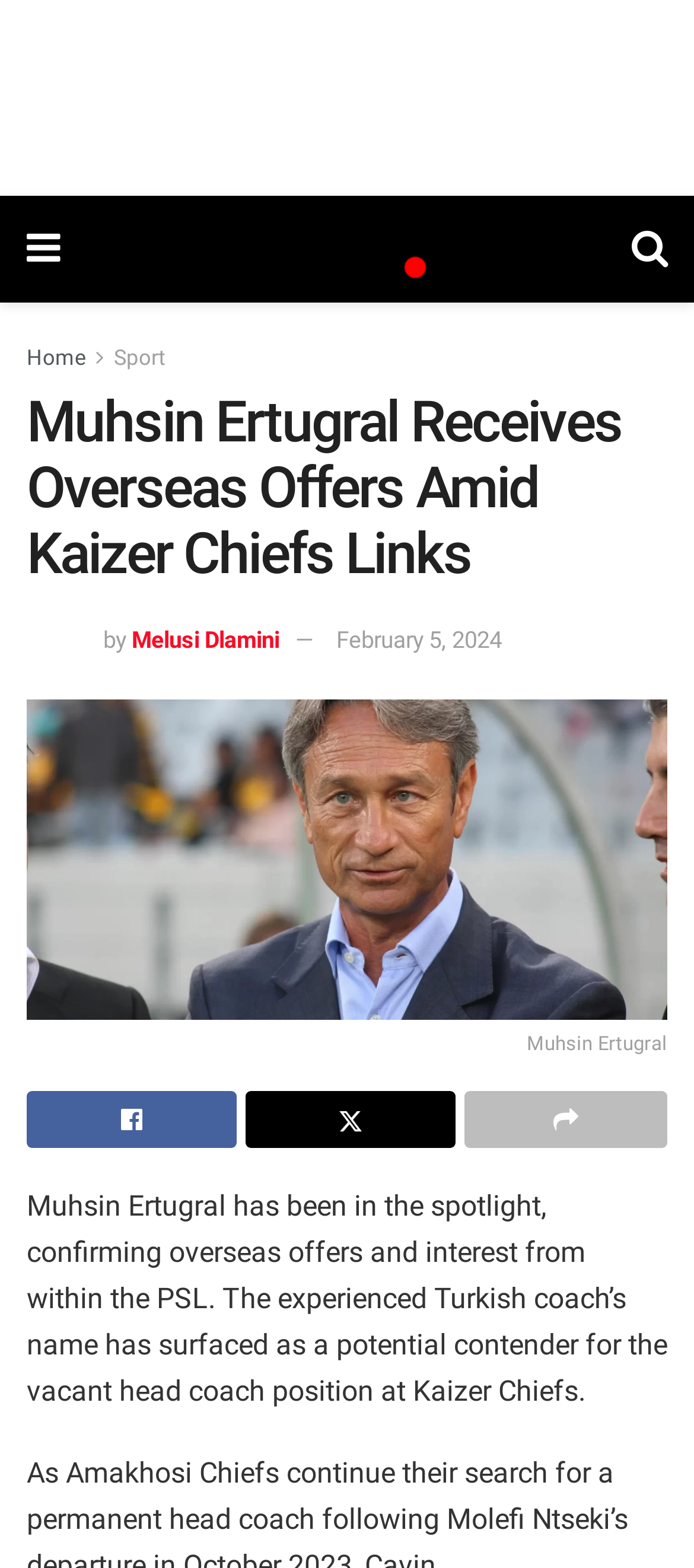What is the date of the article?
Answer the question in a detailed and comprehensive manner.

I found the date of the article by looking at the text that appears to be a date format. The text 'February 5, 2024' is in a format that is commonly used for dates, and it's located near the author's name, which is a common location for dates in articles.